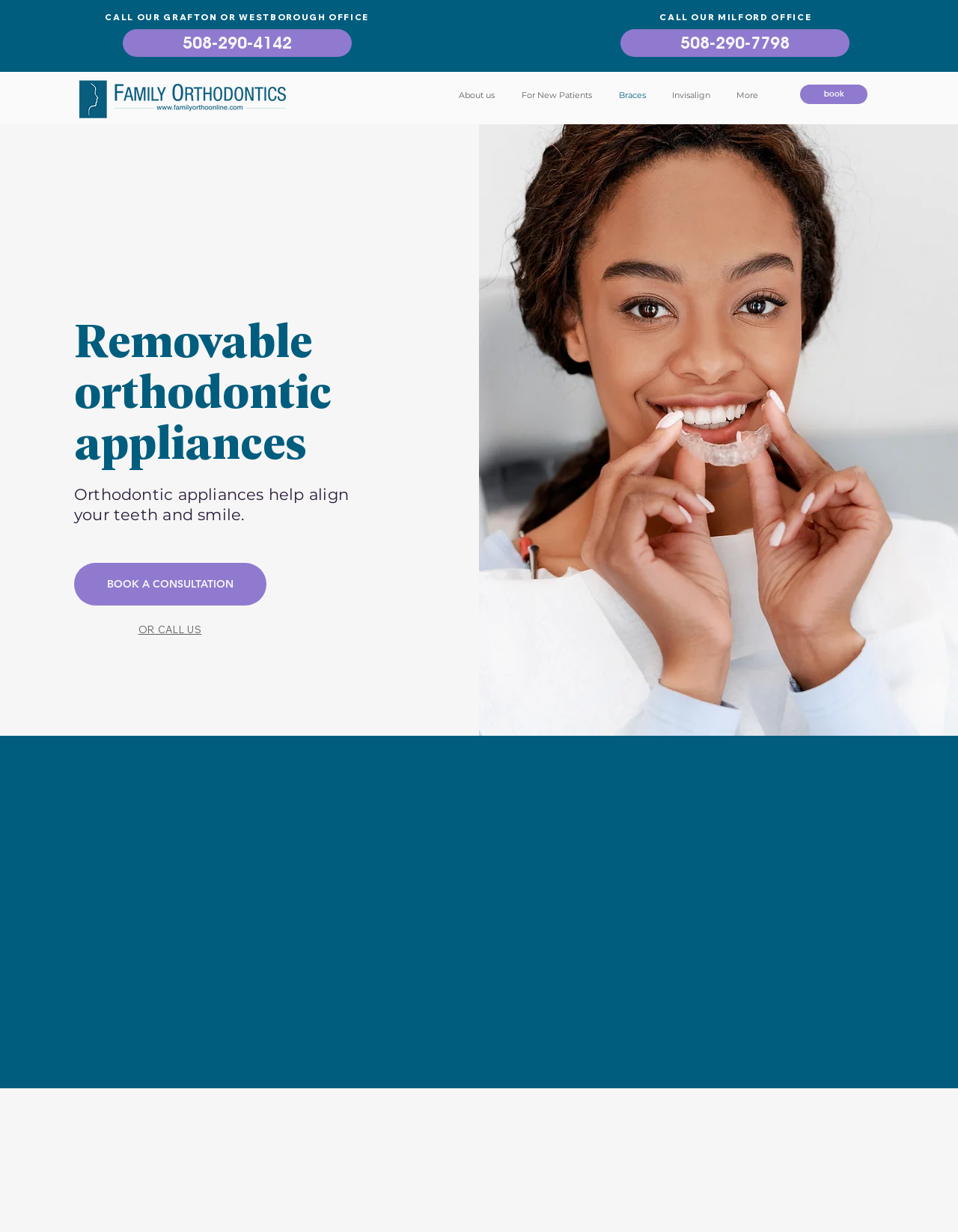Describe all the key features of the webpage in detail.

The webpage is about Family Orthodontics, a dental clinic with offices in Milford, Westborough, and Grafton, Massachusetts. At the top, there are two headings with phone numbers to call their Grafton or Westborough office and their Milford office, respectively. To the left of these headings is the Family Orthodontics logo, which is an image.

Below the phone numbers, there is a navigation menu with links to "About us", "For New Patients", "Braces", "Invisalign", and "More". To the right of the navigation menu, there is a "book" link.

The main content of the webpage starts with a heading "Removable orthodontic appliances" and a brief description of what they are. Below this, there is a call-to-action link to "BOOK A CONSULTATION" and a heading "OR CALL US" with a link to the same phrase. 

Further down, there is a heading "What are removable orthodontic appliances?" followed by a paragraph of text that explains their purpose and how they are used in orthodontic treatment plans.